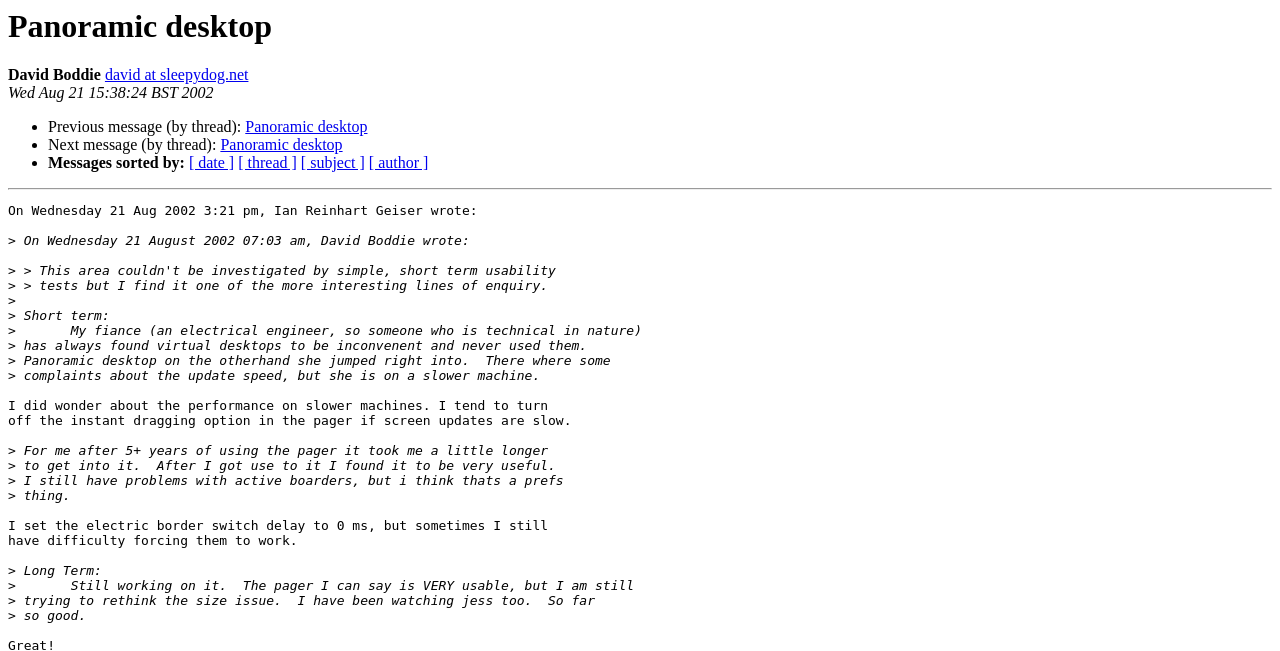Give a short answer to this question using one word or a phrase:
What is the subject of the conversation?

Panoramic desktop